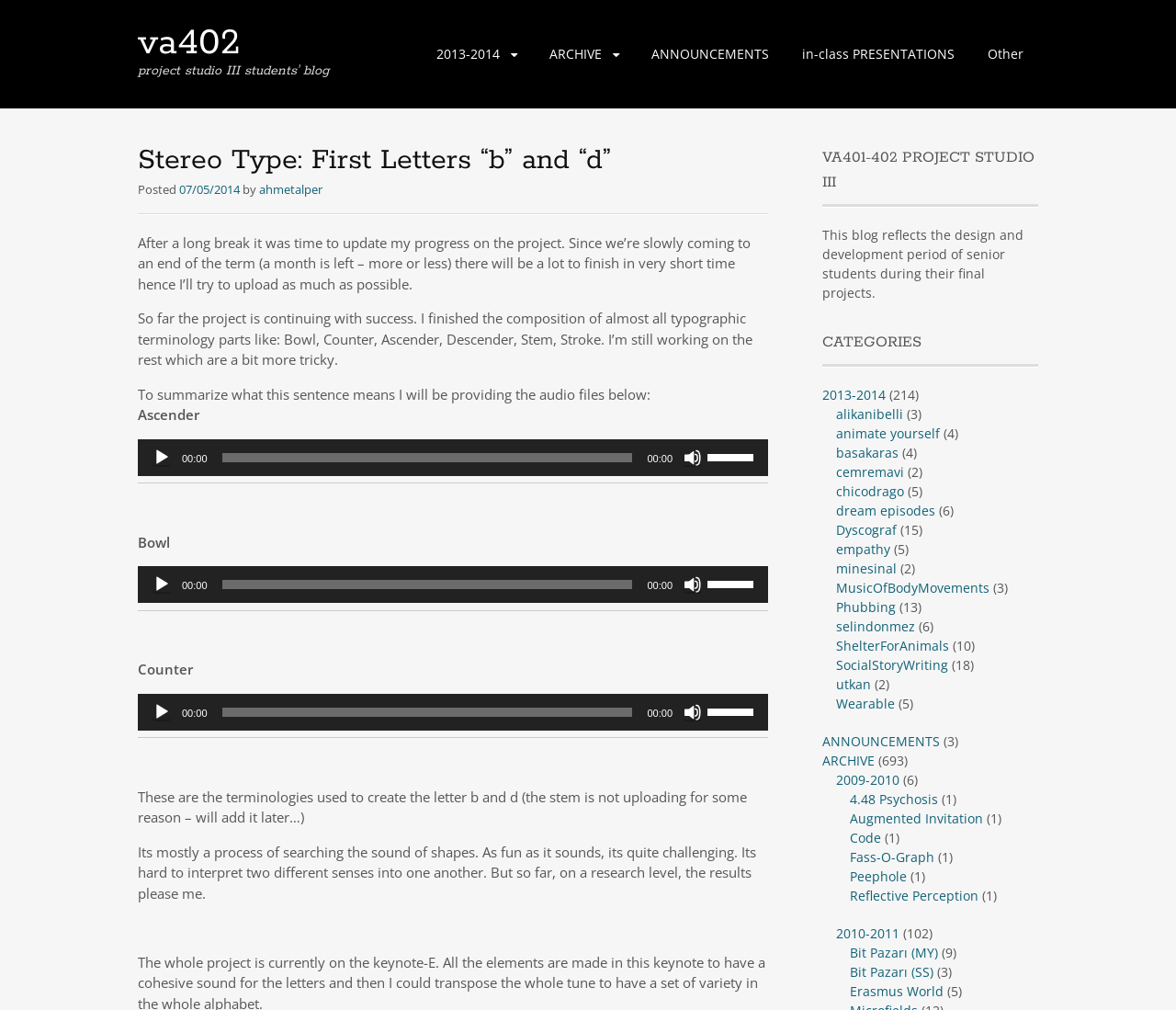Who is the author of this blog post?
Analyze the image and provide a thorough answer to the question.

The author of this blog post is mentioned in the text 'Posted by ahmetalper' which is located below the title of the project.